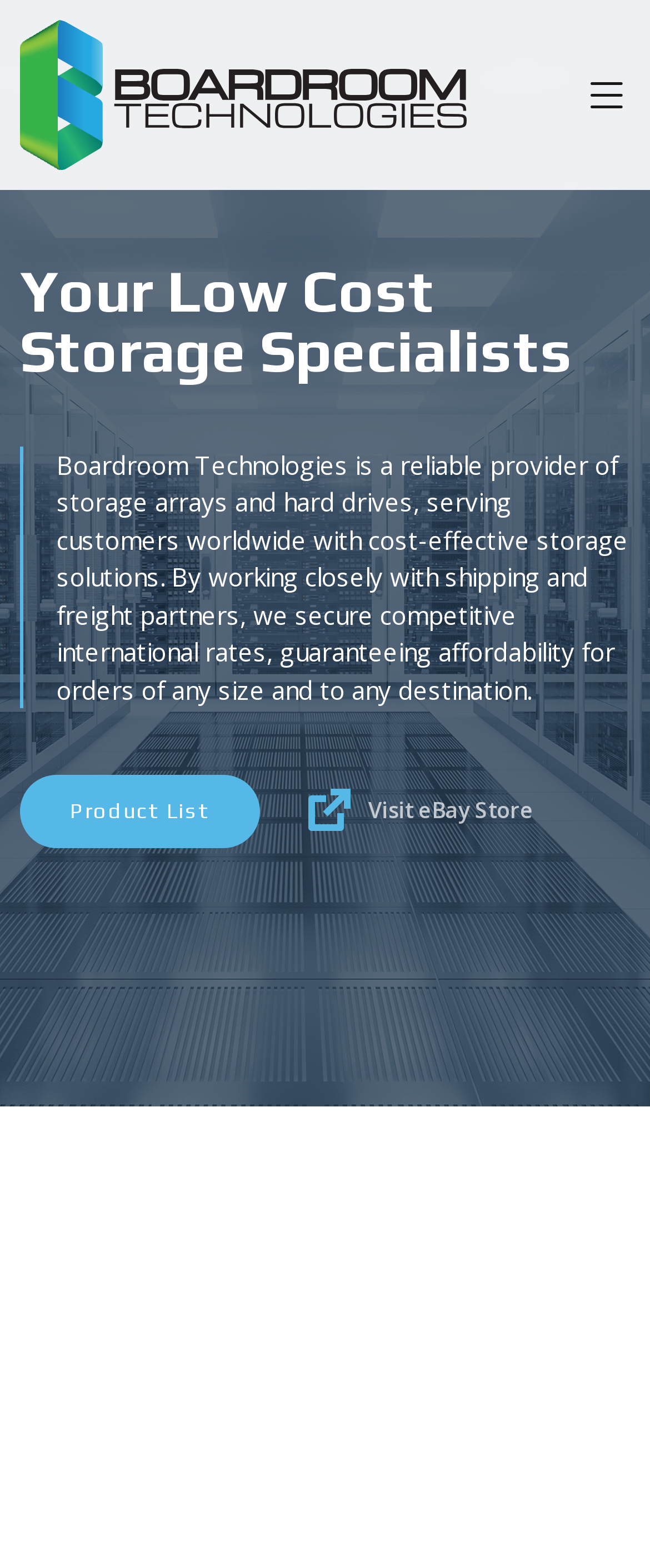How does the company ensure affordability? Observe the screenshot and provide a one-word or short phrase answer.

By working with shipping partners